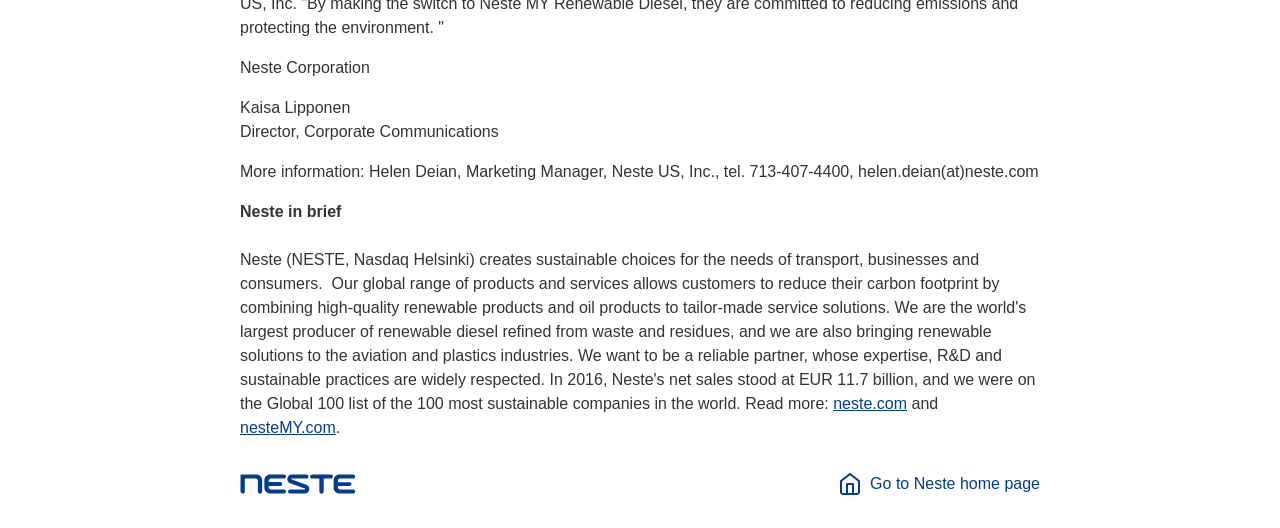What is the name of the corporation?
Please provide a comprehensive answer based on the visual information in the image.

The name of the corporation is mentioned at the top of the webpage as 'Neste Corporation'.